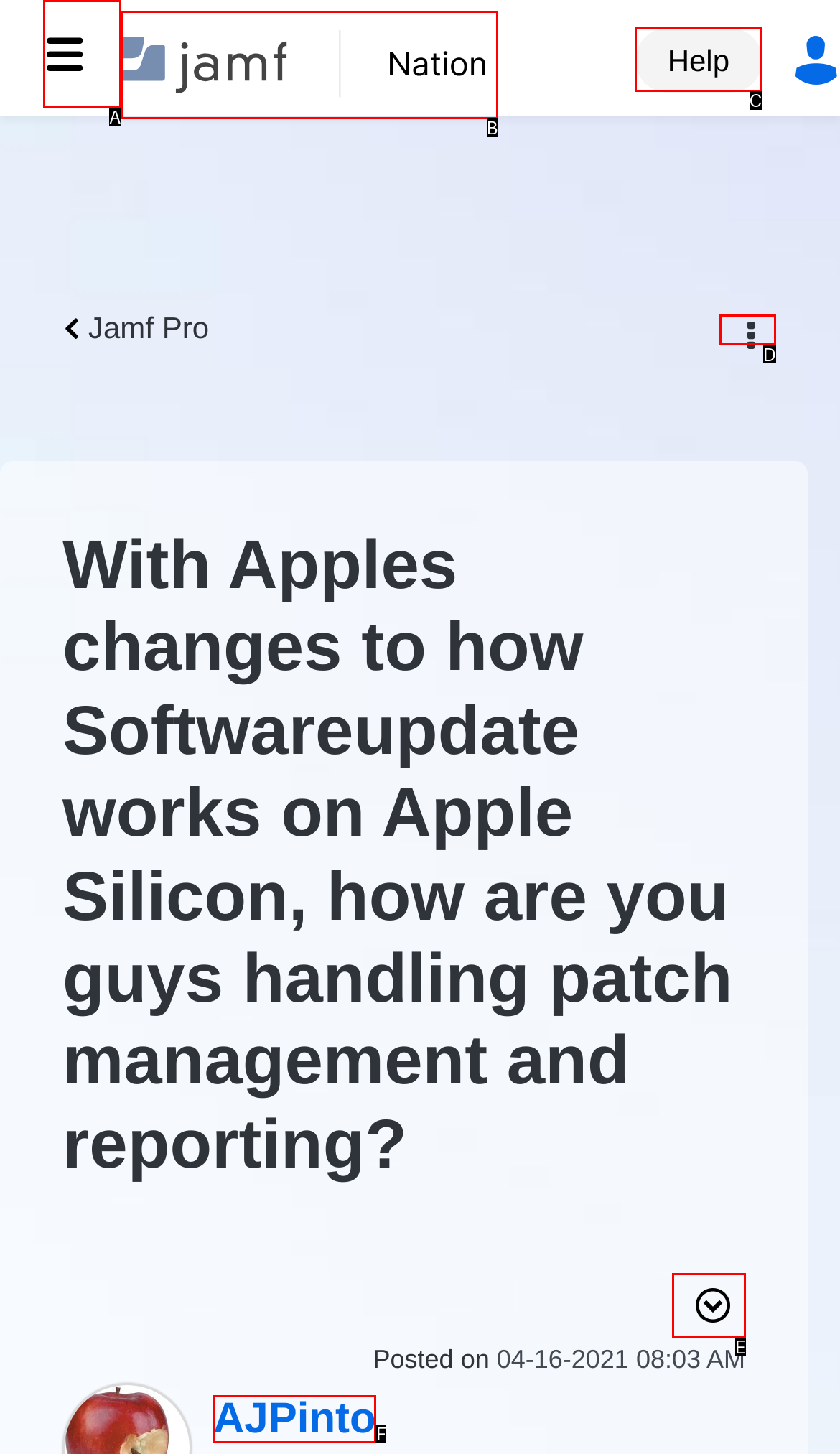Find the HTML element that suits the description: Browse
Indicate your answer with the letter of the matching option from the choices provided.

A